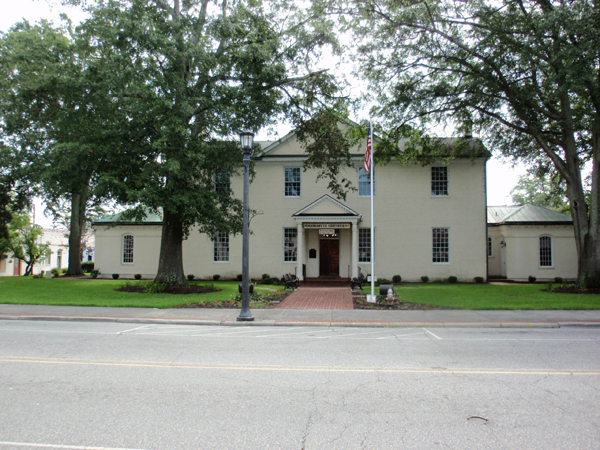Elaborate on the contents of the image in great detail.

The image depicts a stately building located in Hertford, North Carolina, serving as a notable landmark within the town. The structure features a light-colored brick façade, symmetrical windows, and a traditional gabled roof, contributing to its historic charm. A wide, brick pathway leads to the entrance, framed by lush green grass and well-maintained landscaping that includes mature trees. 

Standing in front of the building is a lamp post, adding to the quaint, small-town atmosphere. Notably, an American flag is displayed prominently, symbolizing the community's pride. The overall scene captures the inviting and picturesque essence of Hertford, reflecting both its history and the natural beauty of its surroundings.